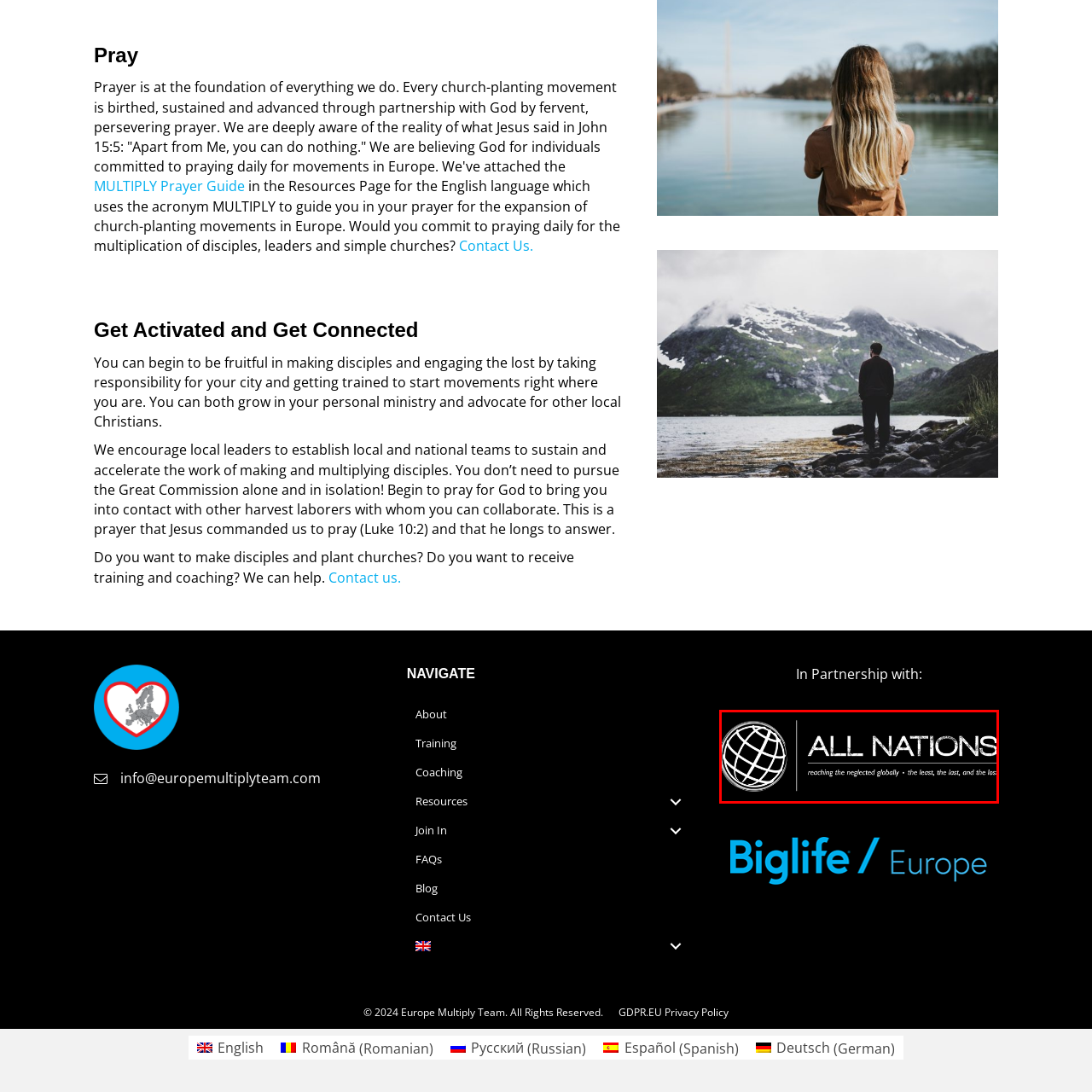What is the shape integrated into the logo design?
Inspect the image enclosed by the red bounding box and respond with as much detail as possible.

The logo design incorporates a stylized globe, which symbolizes the global outreach and inclusive vision of the organization, emphasizing its mission to connect with marginalized communities around the world.